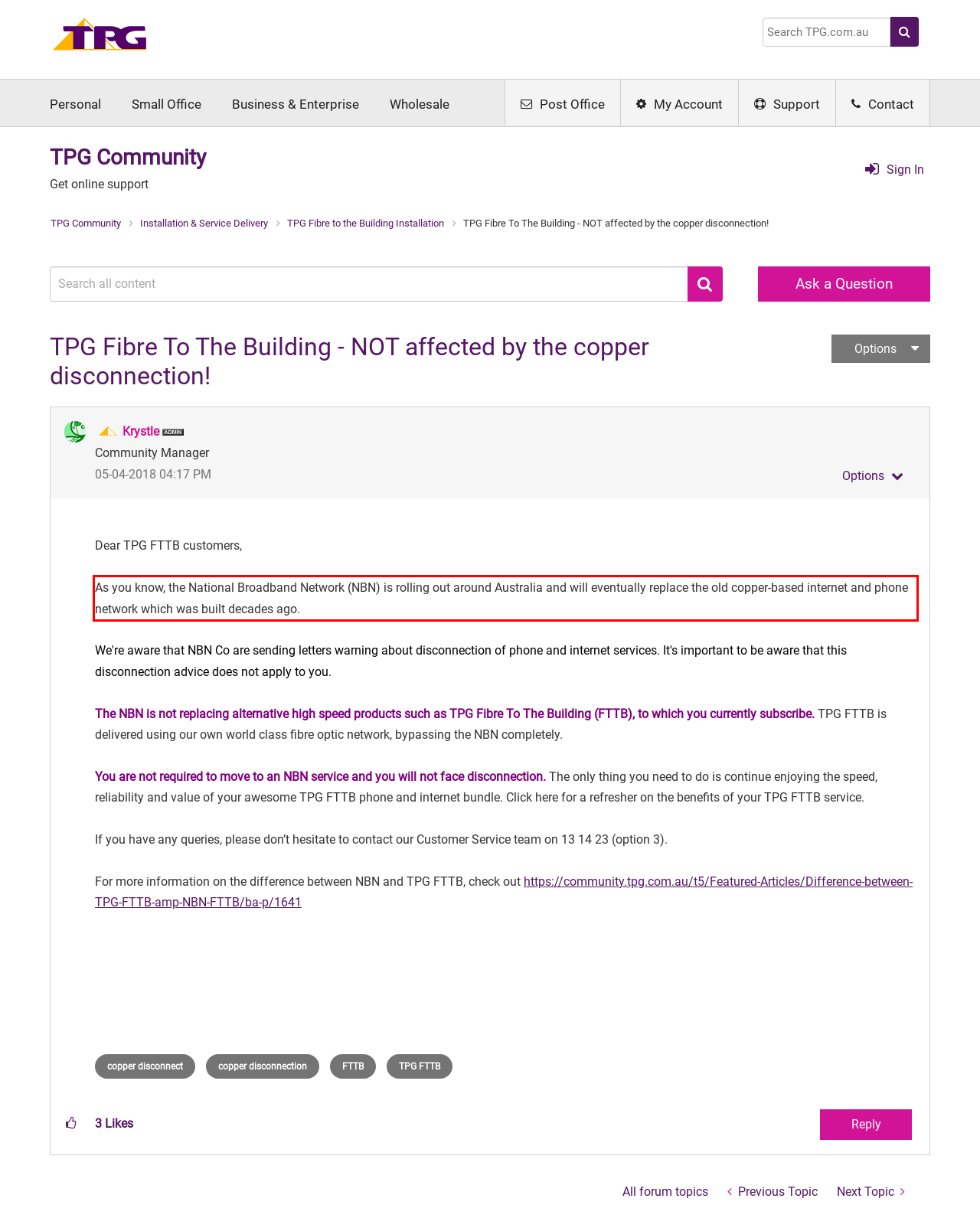Using the provided screenshot of a webpage, recognize and generate the text found within the red rectangle bounding box.

As you know, the National Broadband Network (NBN) is rolling out around Australia and will eventually replace the old copper-based internet and phone network which was built decades ago.